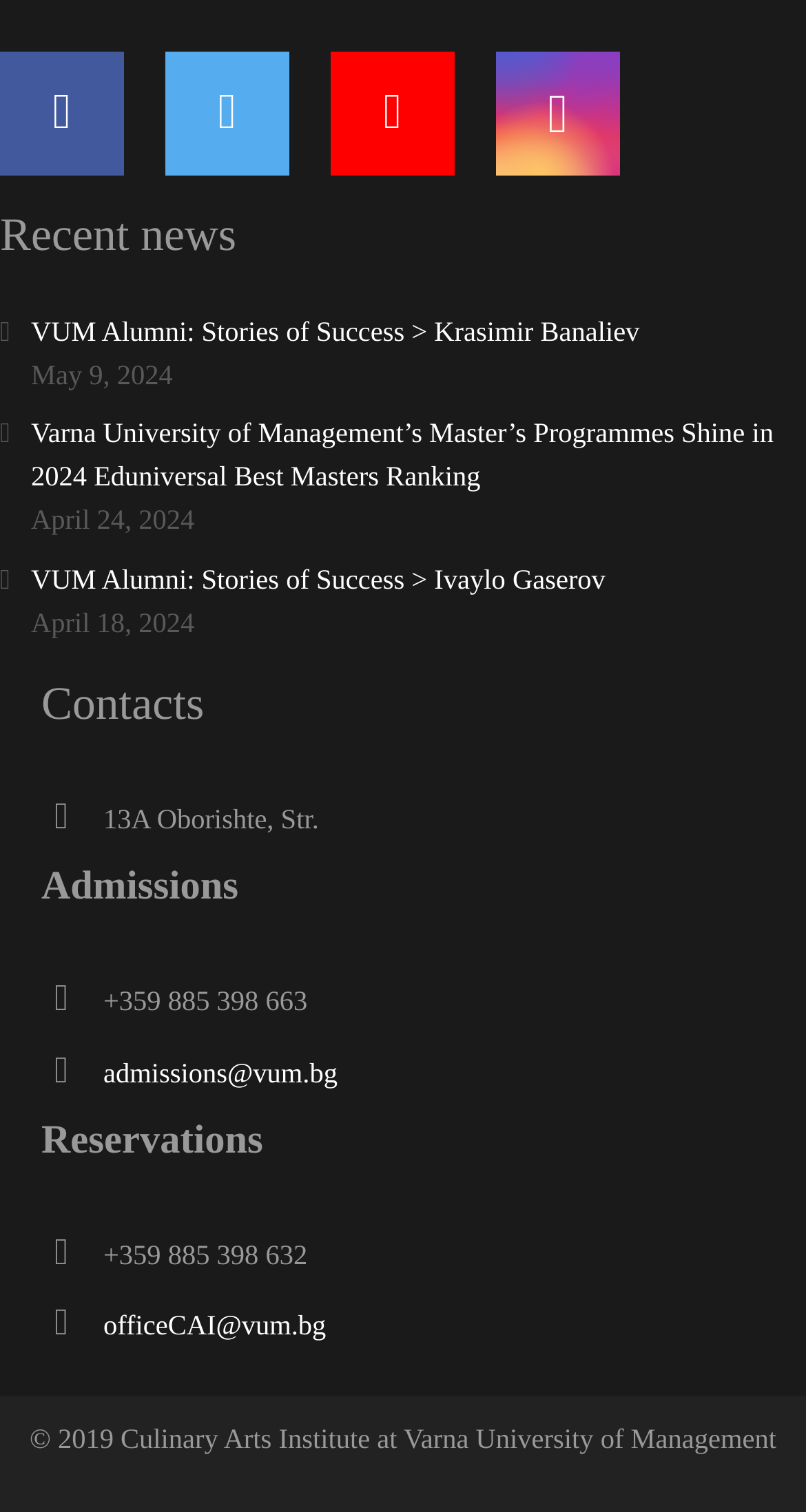What is the social media platform at the top left?
Examine the image closely and answer the question with as much detail as possible.

I looked at the top left corner of the webpage and found a link with the text 'Facebook', which is a social media platform.